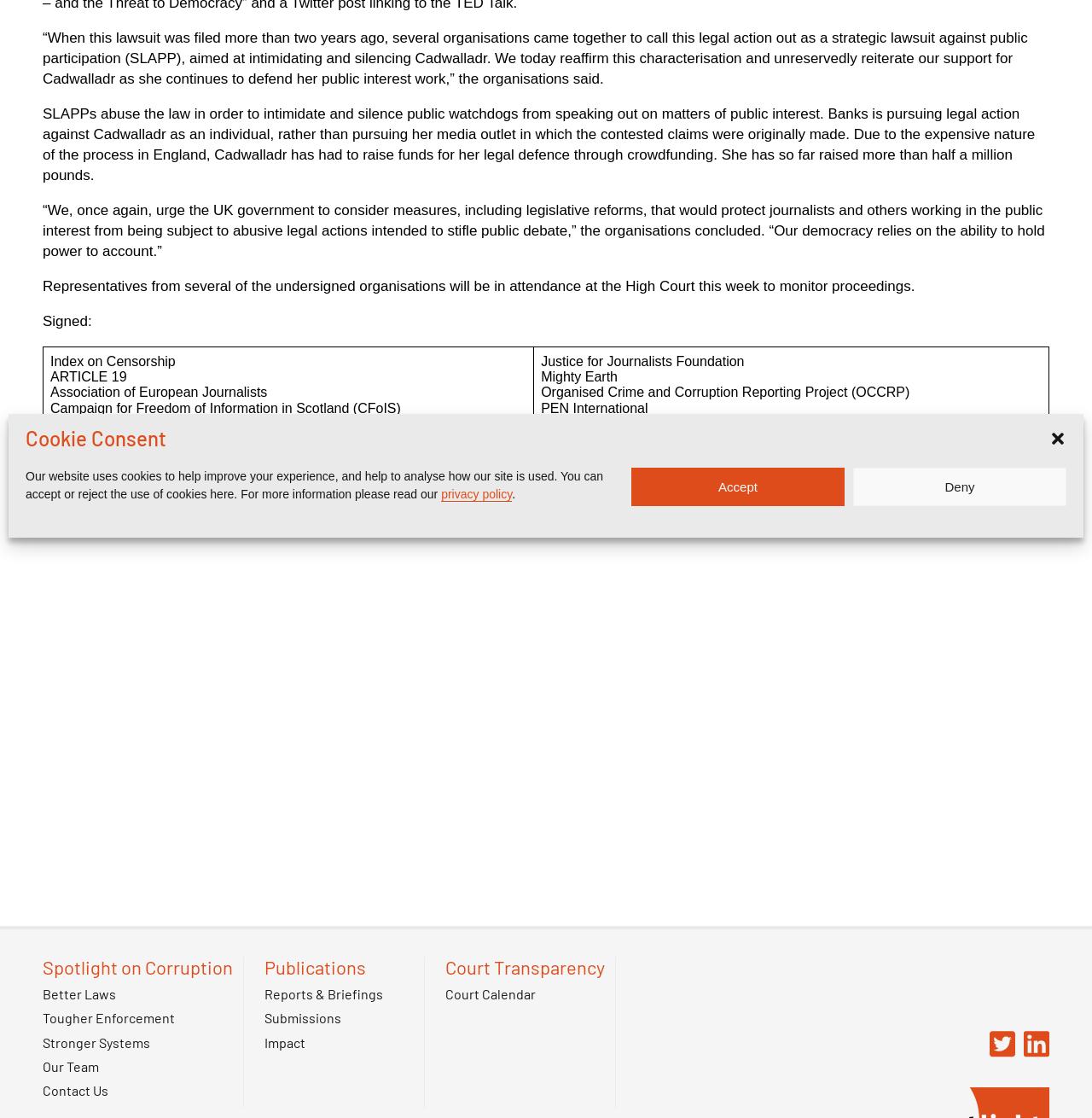Find the bounding box coordinates for the HTML element described in this sentence: "Contact Us". Provide the coordinates as four float numbers between 0 and 1, in the format [left, top, right, bottom].

[0.039, 0.969, 0.185, 0.983]